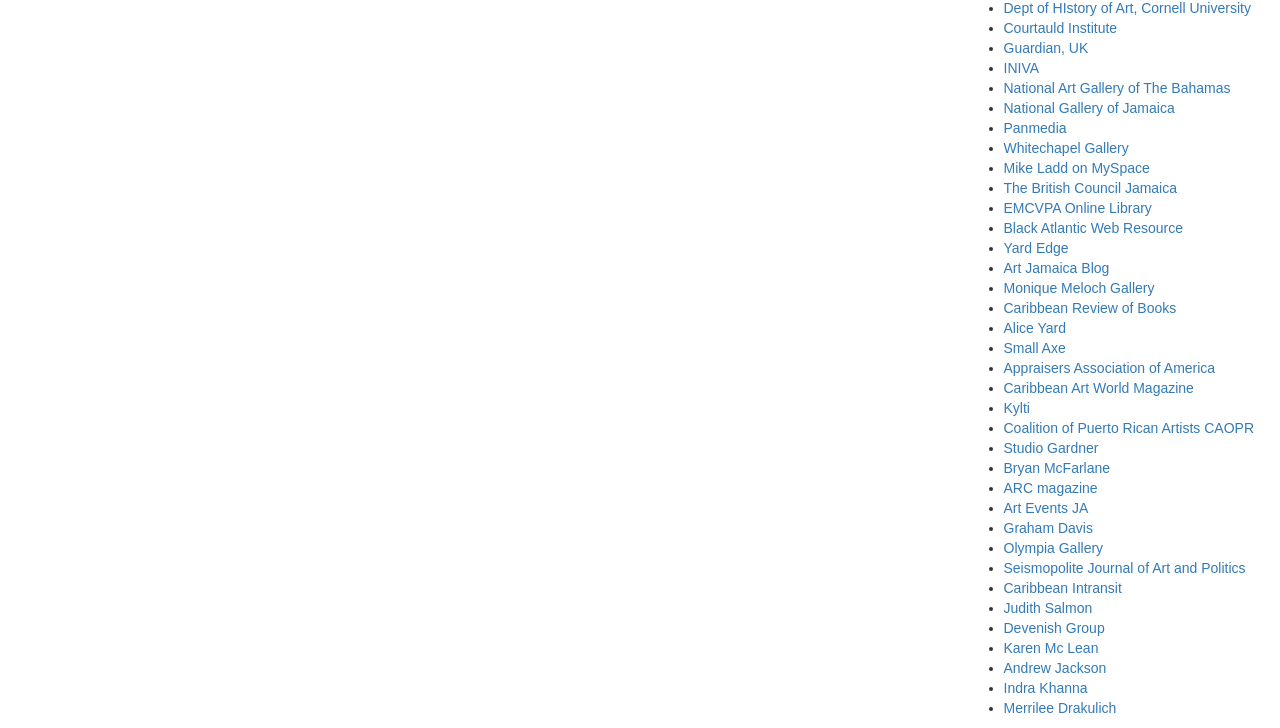Based on the provided description, "Black Atlantic Web Resource", find the bounding box of the corresponding UI element in the screenshot.

[0.784, 0.302, 0.924, 0.324]